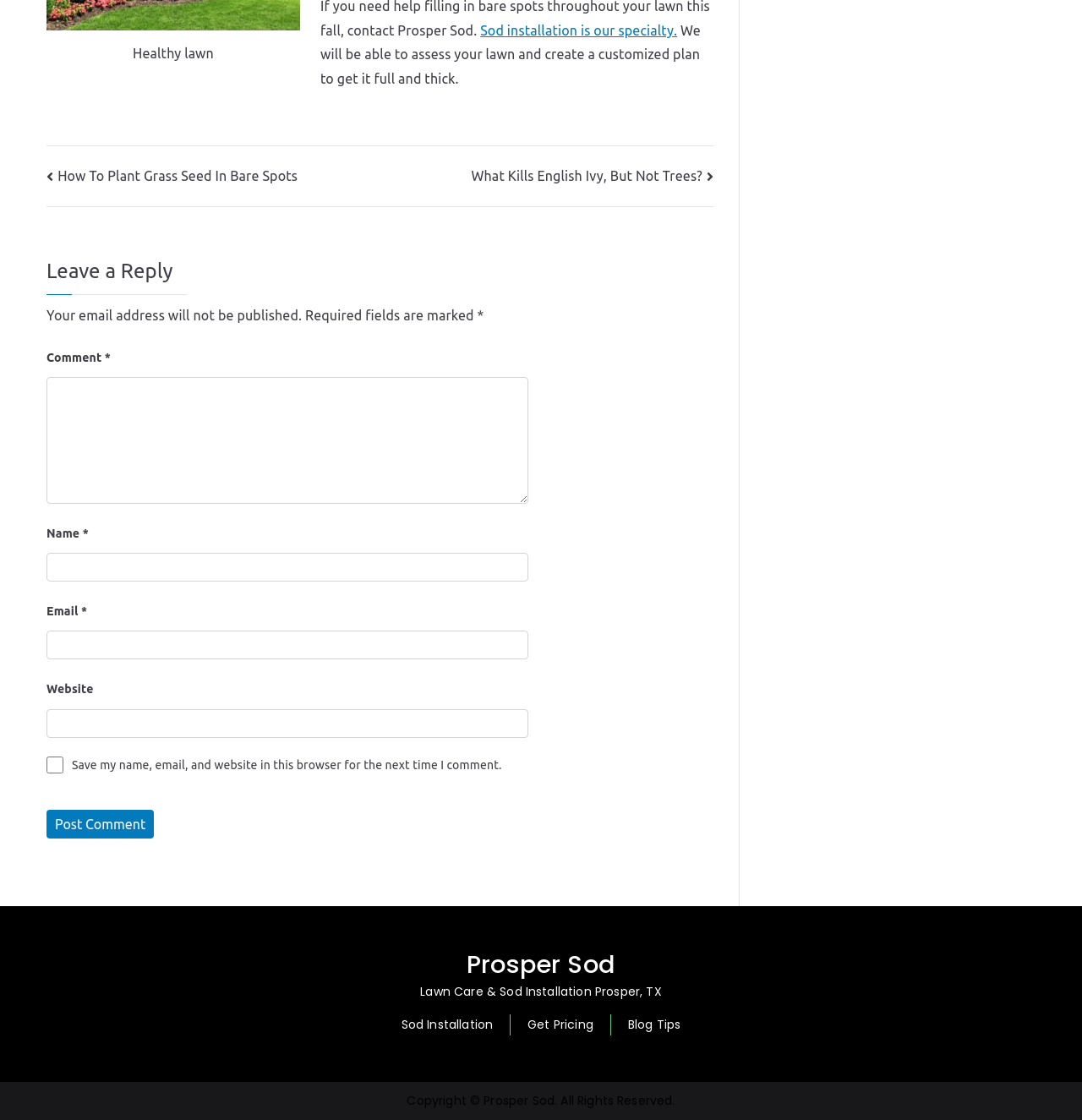Please identify the bounding box coordinates for the region that you need to click to follow this instruction: "Edit".

None